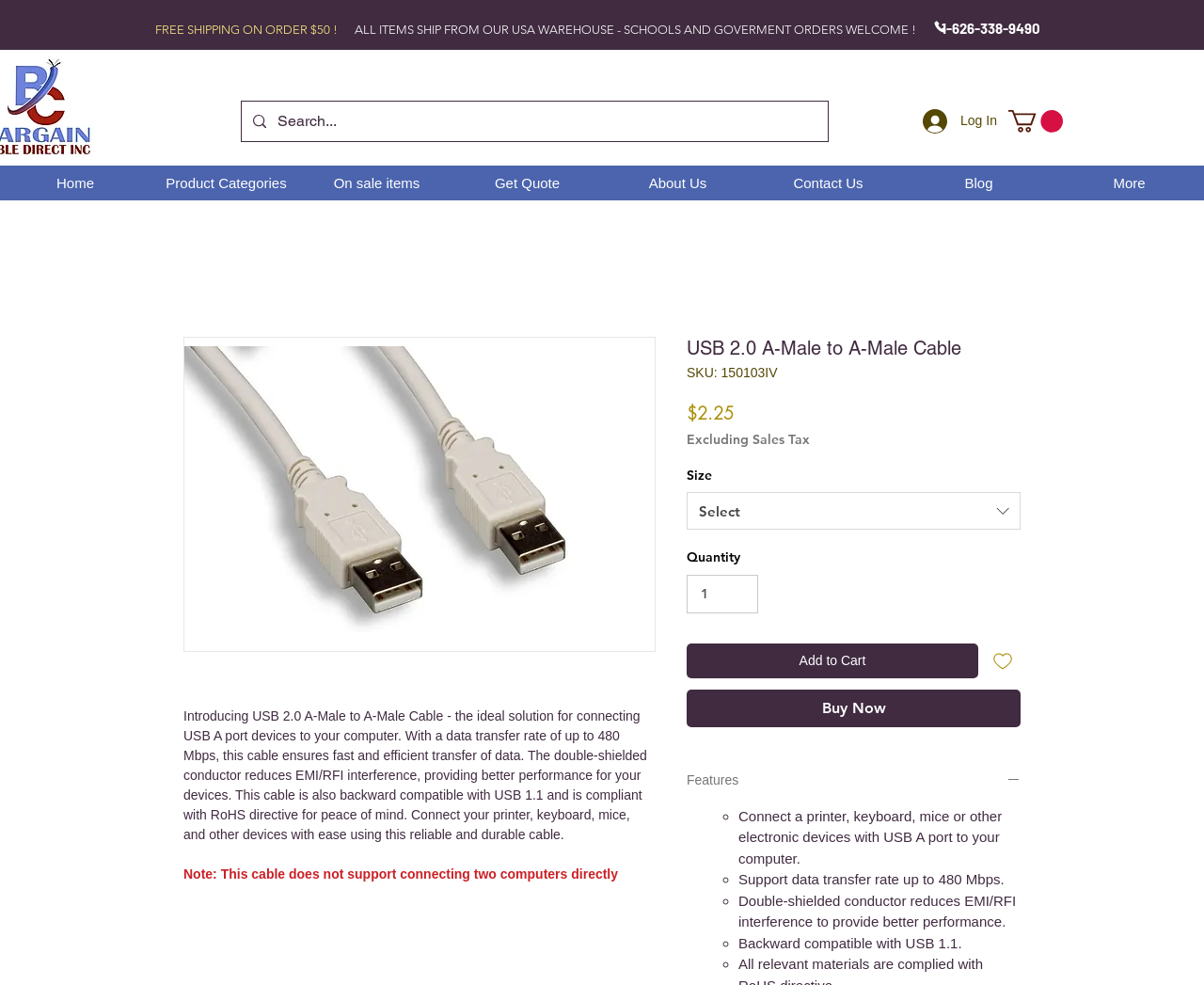Please specify the bounding box coordinates of the area that should be clicked to accomplish the following instruction: "Click on Facebook link". The coordinates should consist of four float numbers between 0 and 1, i.e., [left, top, right, bottom].

None